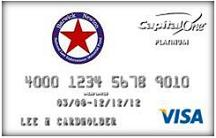What is the expiration date of the credit card?
Please provide a single word or phrase based on the screenshot.

03/08 12/12